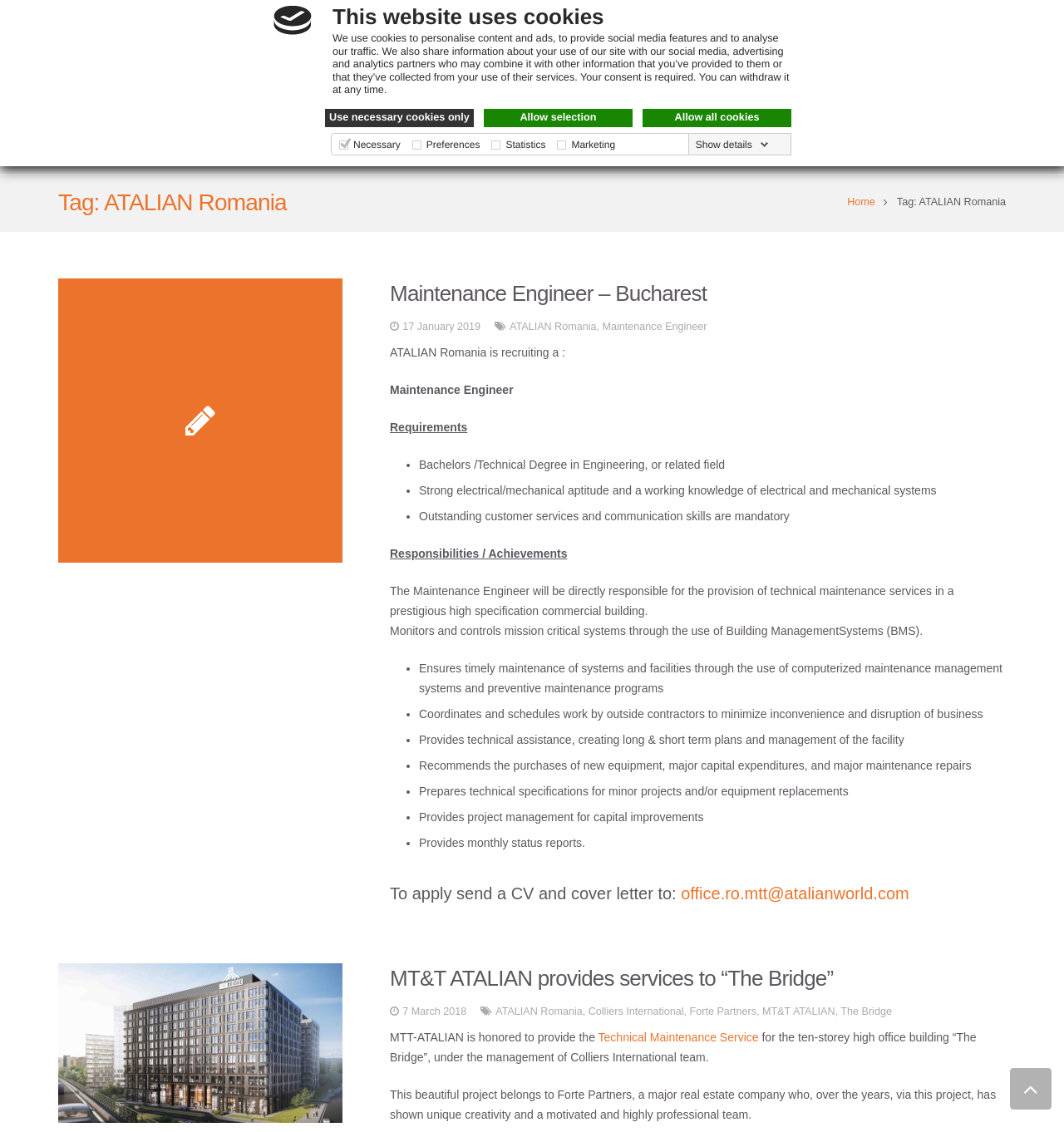What is the date of the second article?
Using the visual information, respond with a single word or phrase.

7 March 2018